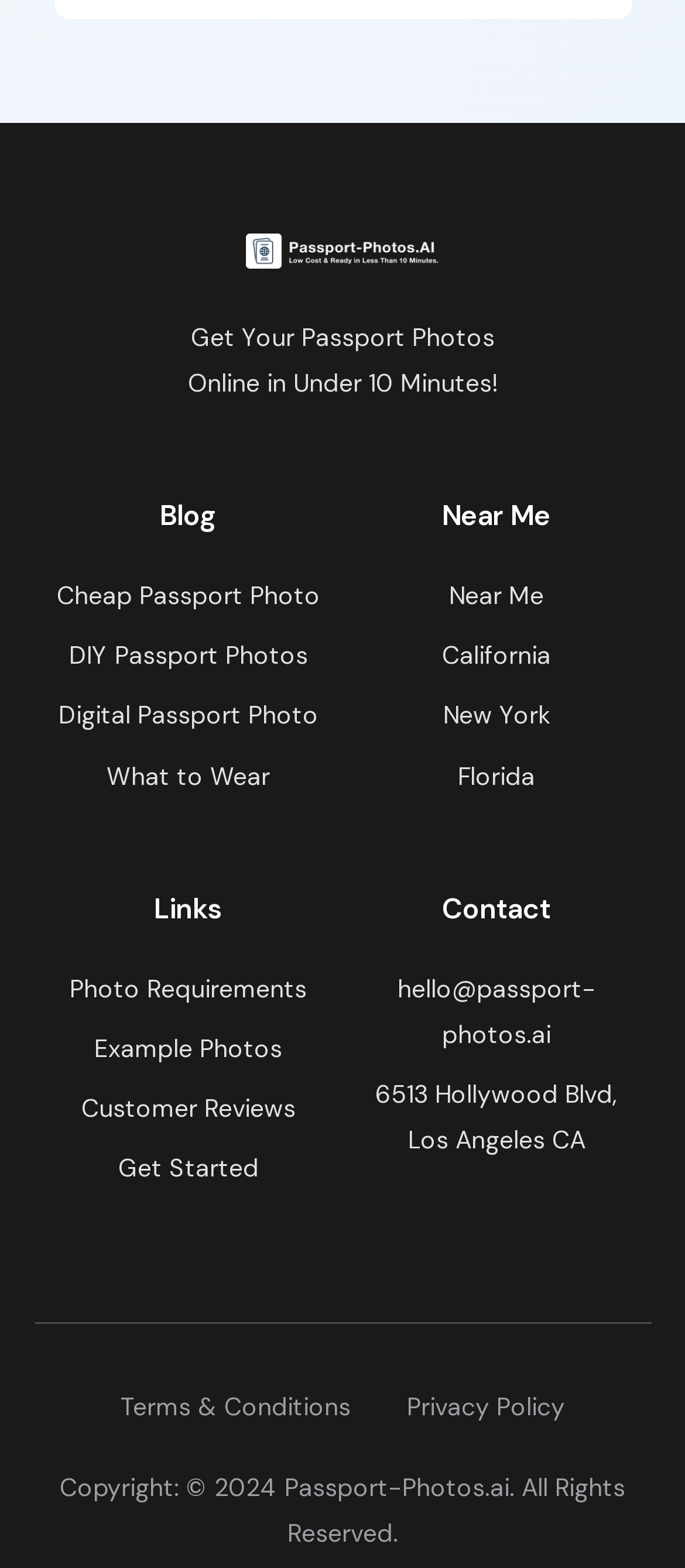Find the bounding box coordinates of the clickable element required to execute the following instruction: "Contact passport-photos.ai". Provide the coordinates as four float numbers between 0 and 1, i.e., [left, top, right, bottom].

[0.526, 0.615, 0.924, 0.674]